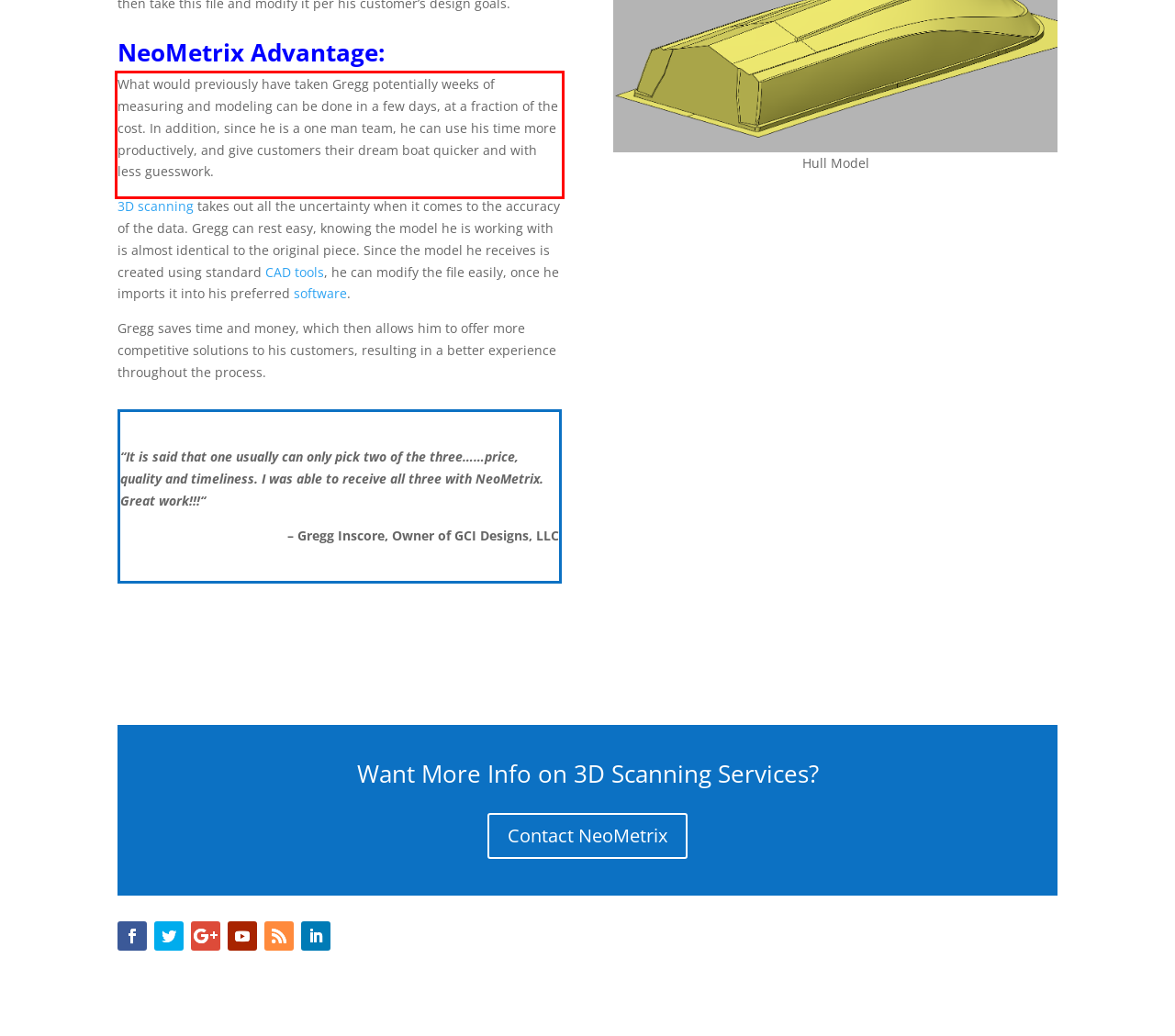Given a screenshot of a webpage with a red bounding box, please identify and retrieve the text inside the red rectangle.

What would previously have taken Gregg potentially weeks of measuring and modeling can be done in a few days, at a fraction of the cost. In addition, since he is a one man team, he can use his time more productively, and give customers their dream boat quicker and with less guesswork.